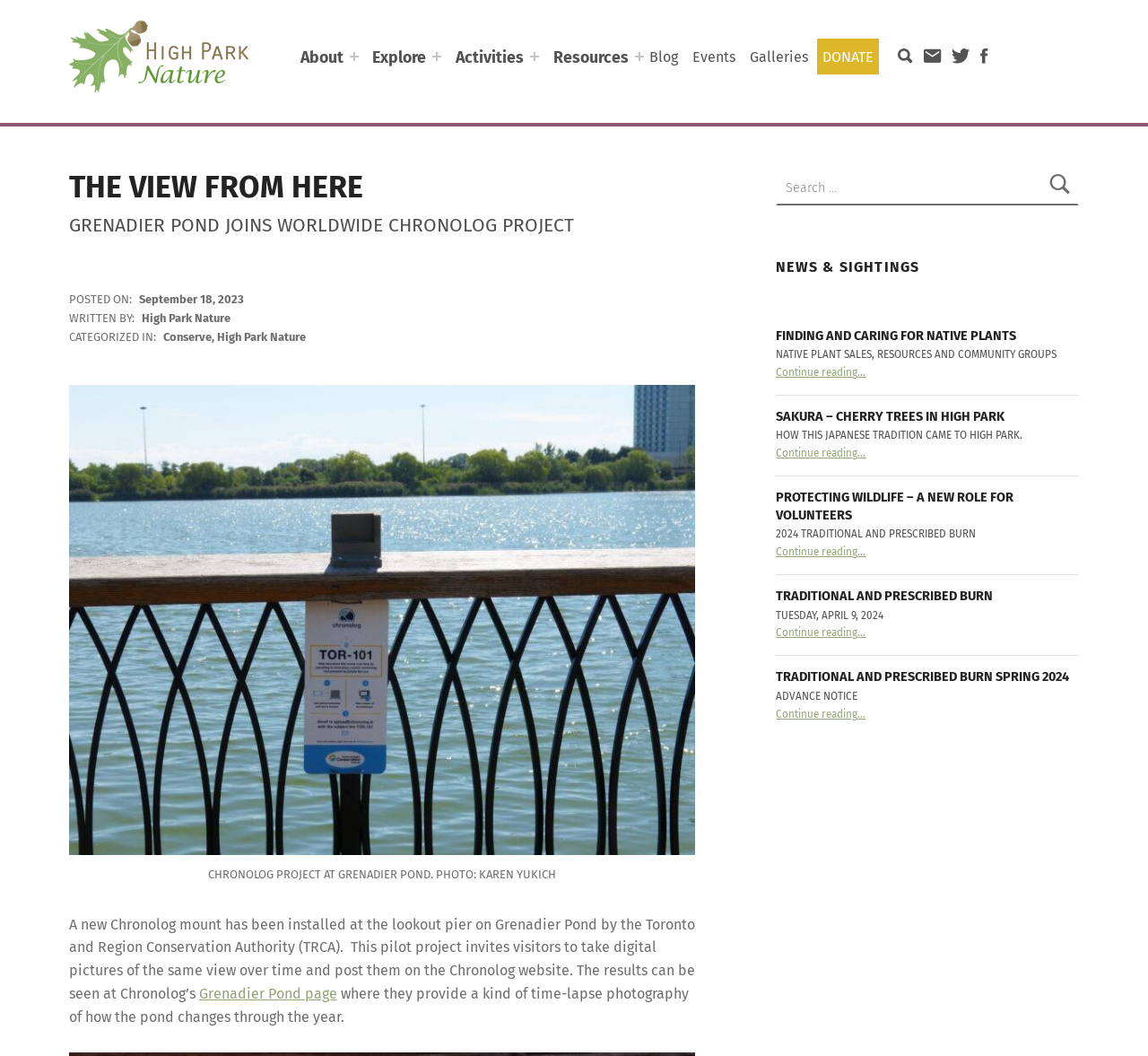Determine the bounding box coordinates of the clickable element to complete this instruction: "Expand the 'Explore' menu". Provide the coordinates in the format of four float numbers between 0 and 1, [left, top, right, bottom].

[0.32, 0.032, 0.377, 0.075]